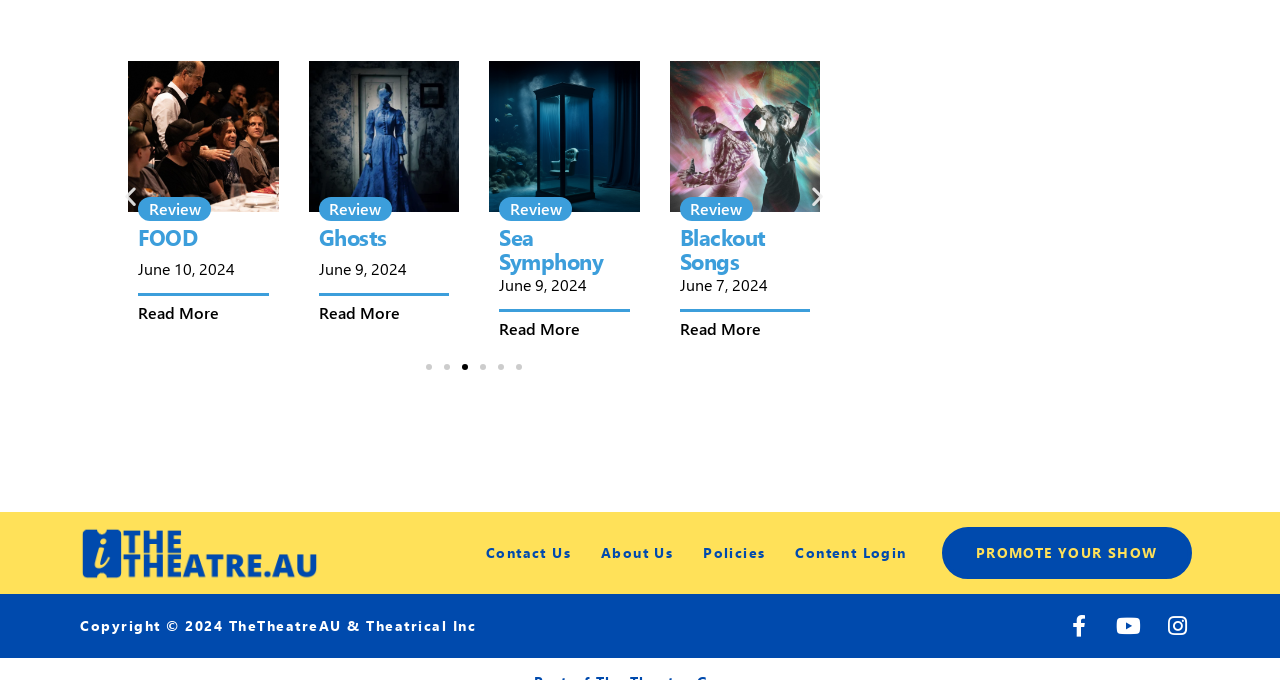Identify the bounding box coordinates for the UI element described as: "School of Rock".

[0.108, 0.326, 0.179, 0.406]